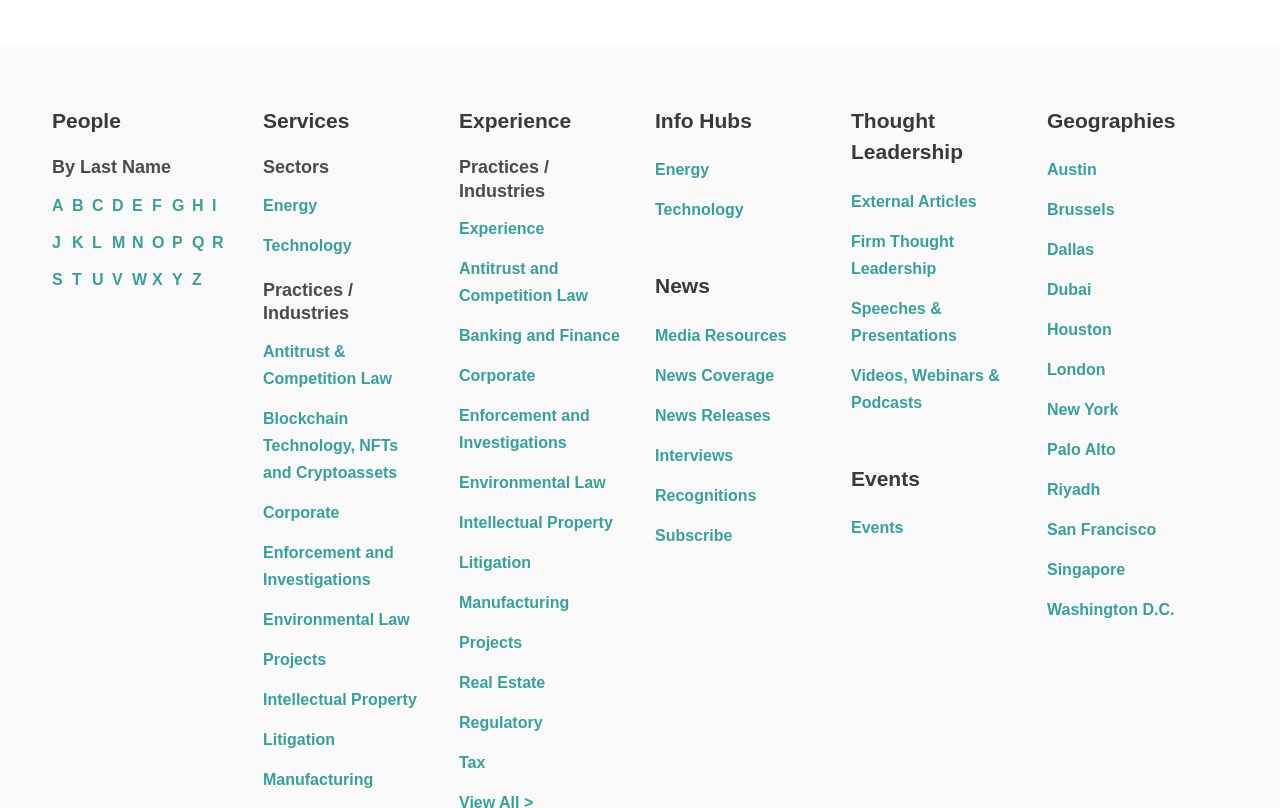Highlight the bounding box coordinates of the element you need to click to perform the following instruction: "Visit the 'Austin' office."

[0.818, 0.2, 0.857, 0.221]